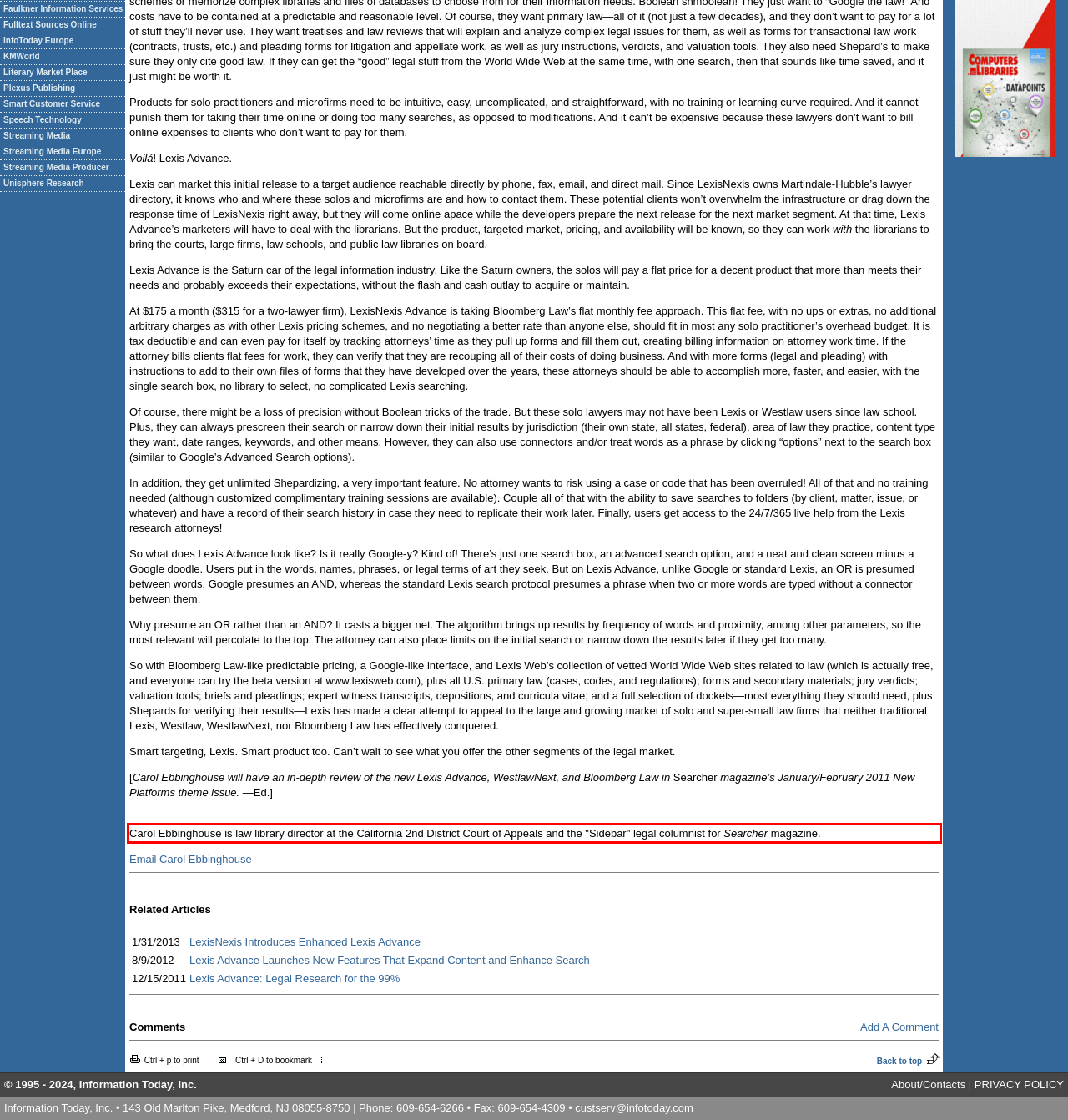You have a screenshot of a webpage with a red bounding box. Use OCR to generate the text contained within this red rectangle.

Carol Ebbinghouse is law library director at the California 2nd District Court of Appeals and the "Sidebar" legal columnist for Searcher magazine.